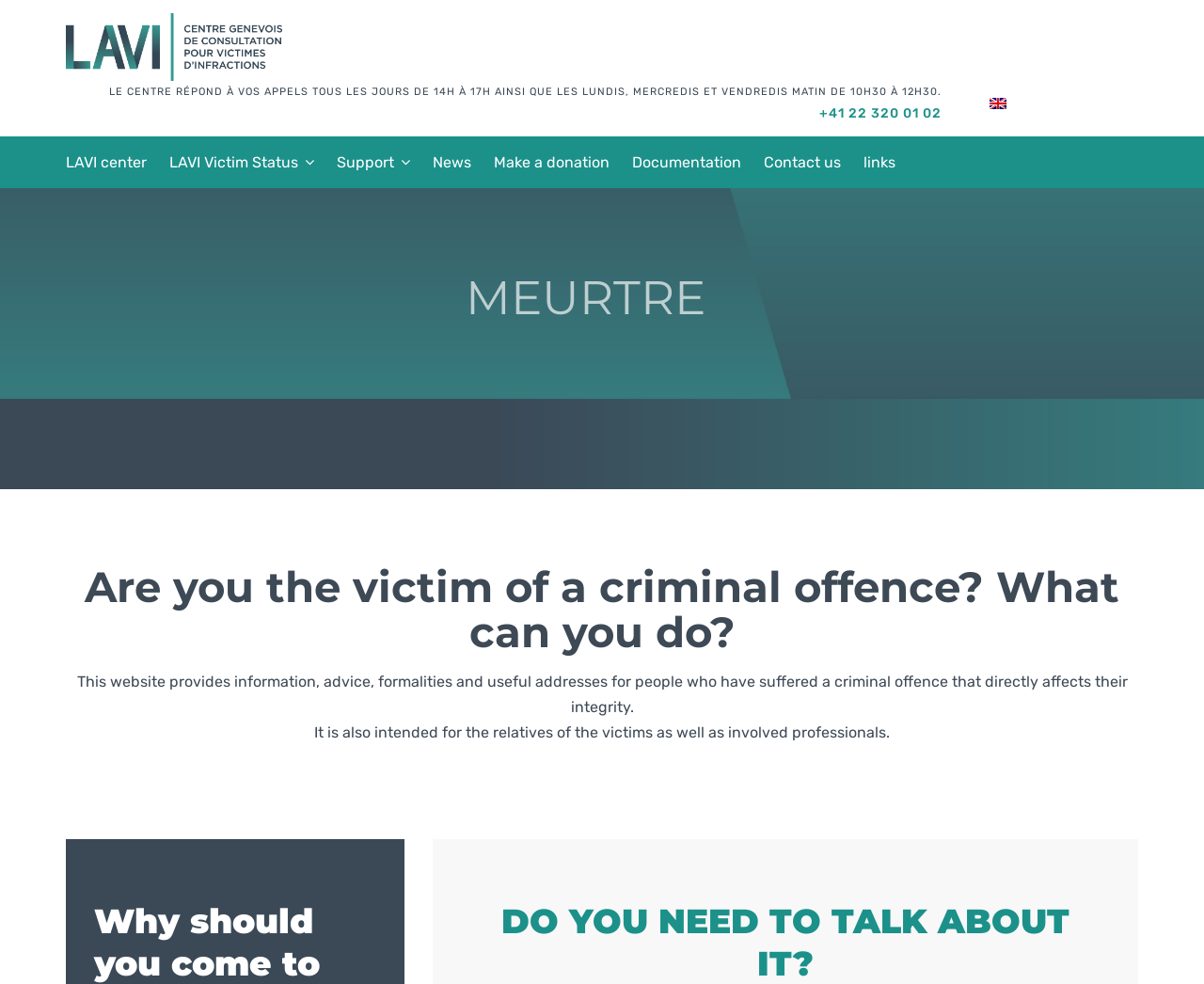What languages are available on this website?
Using the image, elaborate on the answer with as much detail as possible.

I found the language option by looking at the image element with the text 'English' which is located at the top right corner of the page, indicating it's a language selection option.